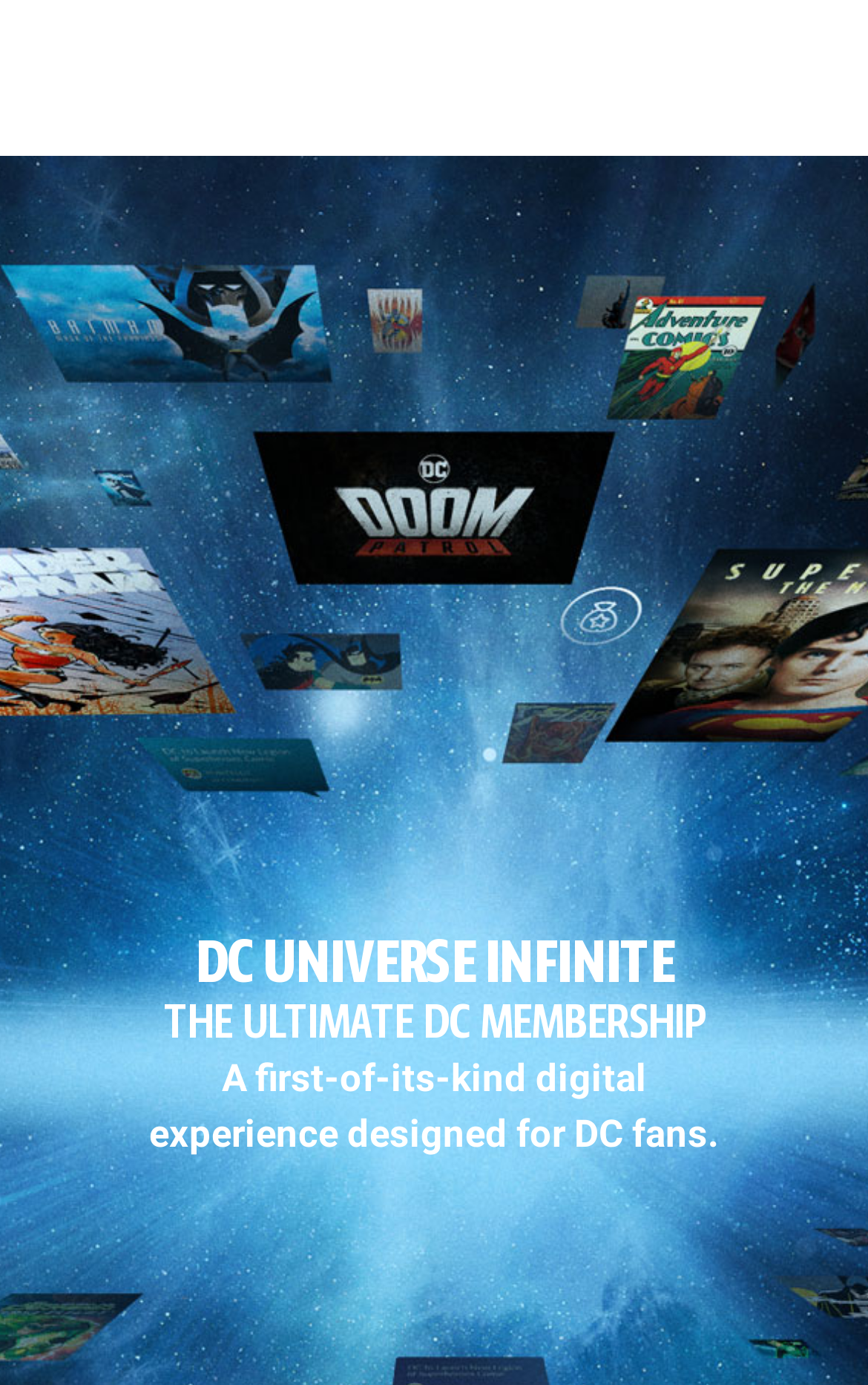What is the name of the membership?
Please provide a single word or phrase based on the screenshot.

DC Universe Infinite